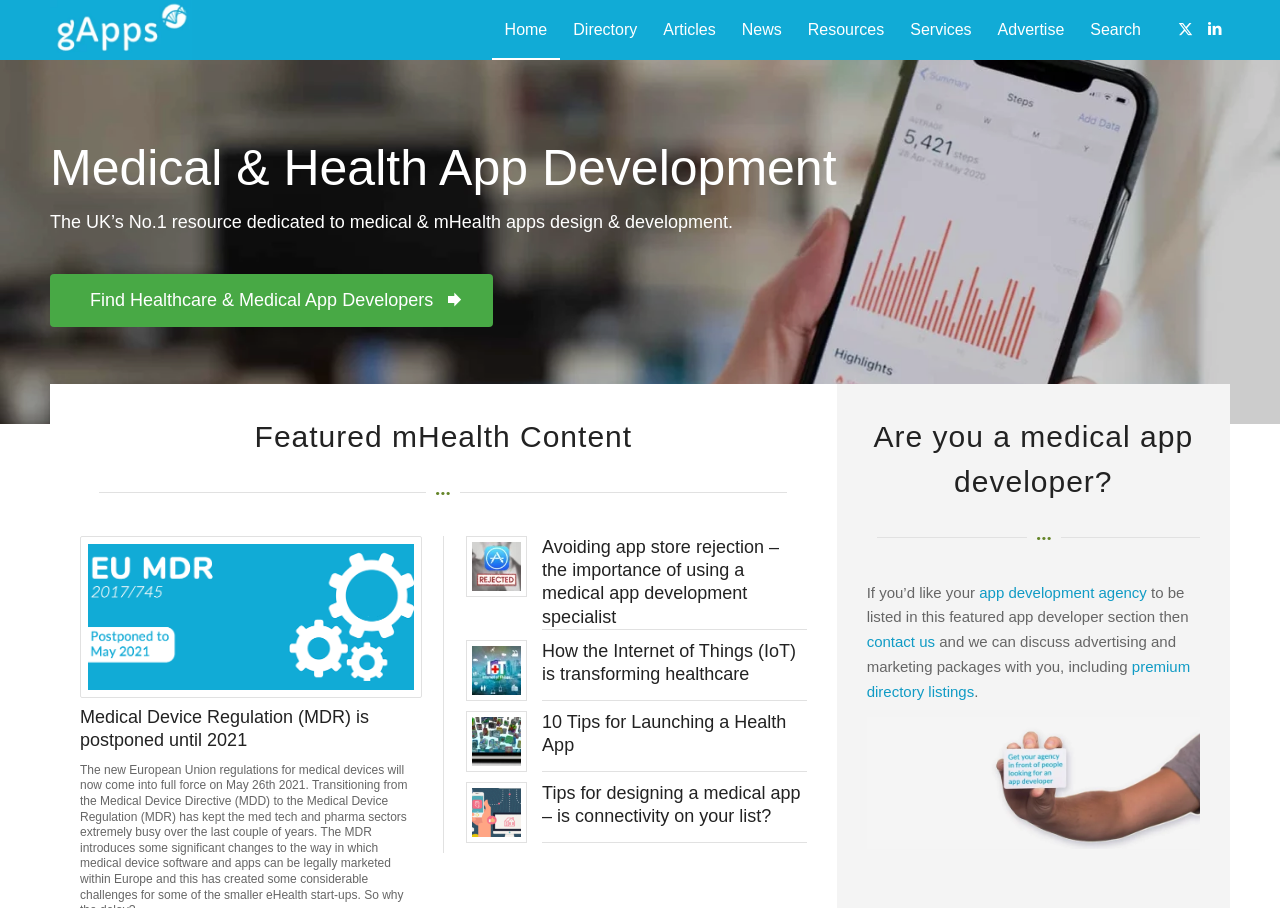What is the purpose of the 'Find Healthcare & Medical App Developers' button?
Provide an in-depth and detailed explanation in response to the question.

The button 'Find Healthcare & Medical App Developers' is likely used to search for or find healthcare and medical app developers, as it is placed in a prominent position on the webpage.